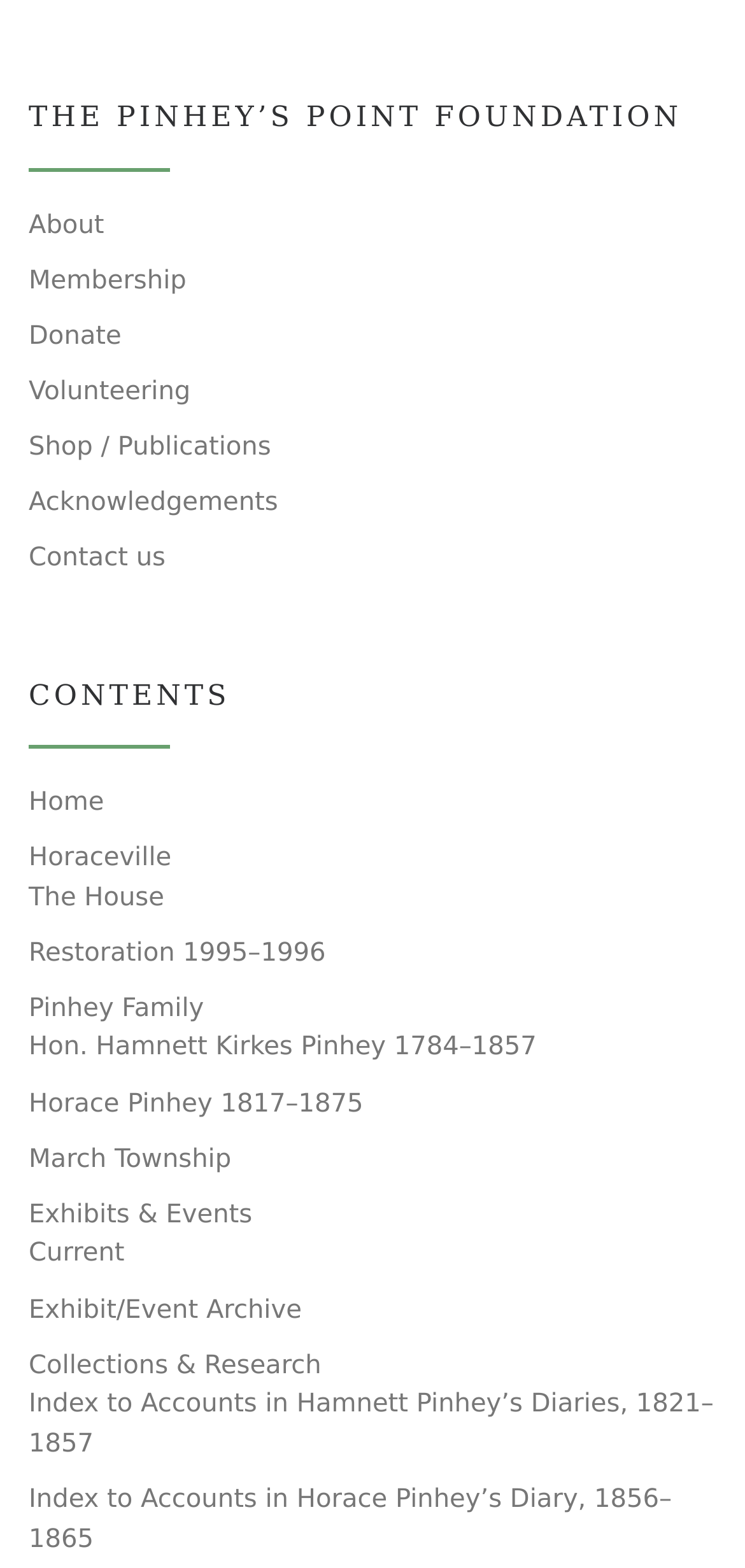Please provide a one-word or phrase answer to the question: 
How many links are under the 'CONTENTS' heading?

12